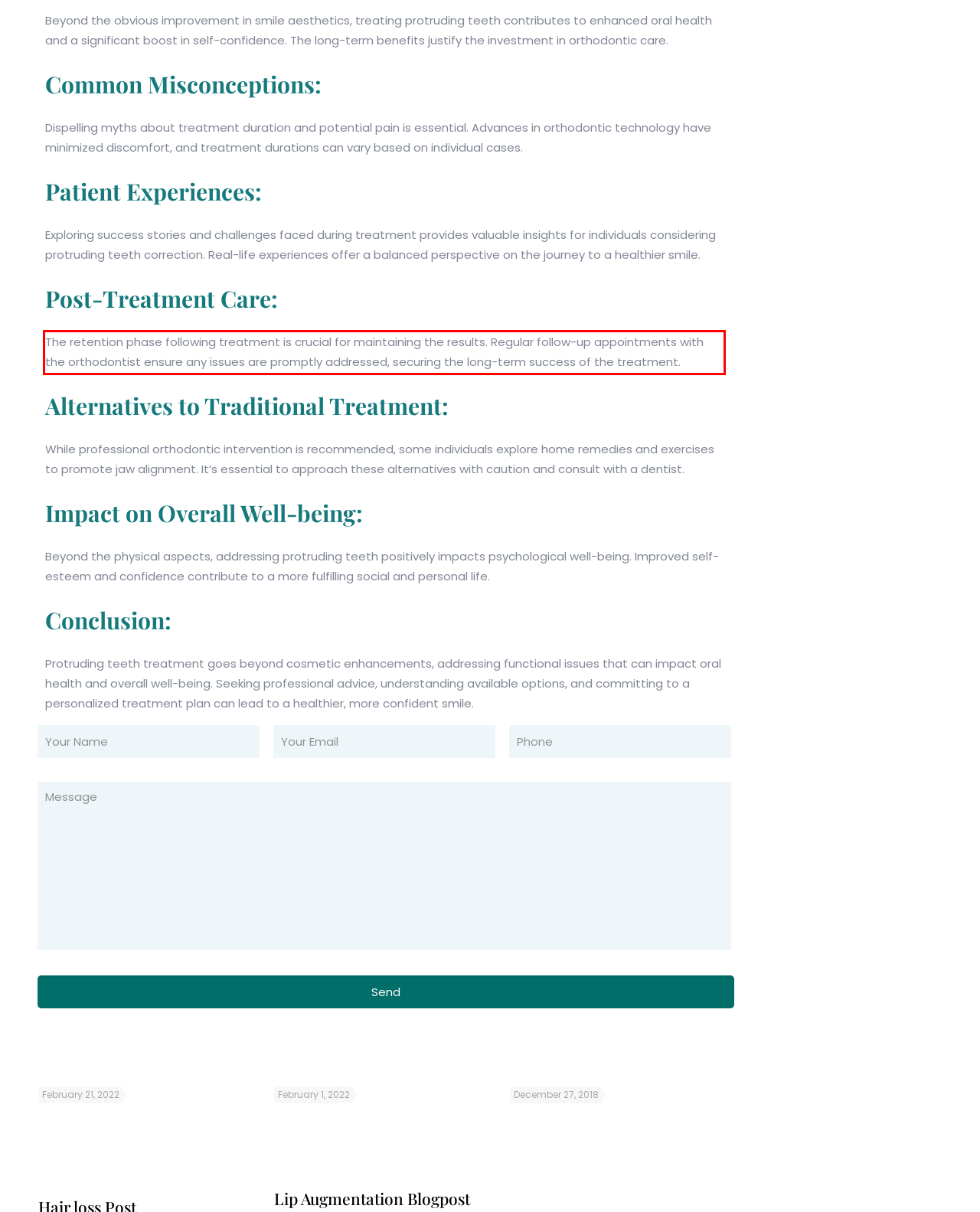Given a webpage screenshot with a red bounding box, perform OCR to read and deliver the text enclosed by the red bounding box.

The retention phase following treatment is crucial for maintaining the results. Regular follow-up appointments with the orthodontist ensure any issues are promptly addressed, securing the long-term success of the treatment.